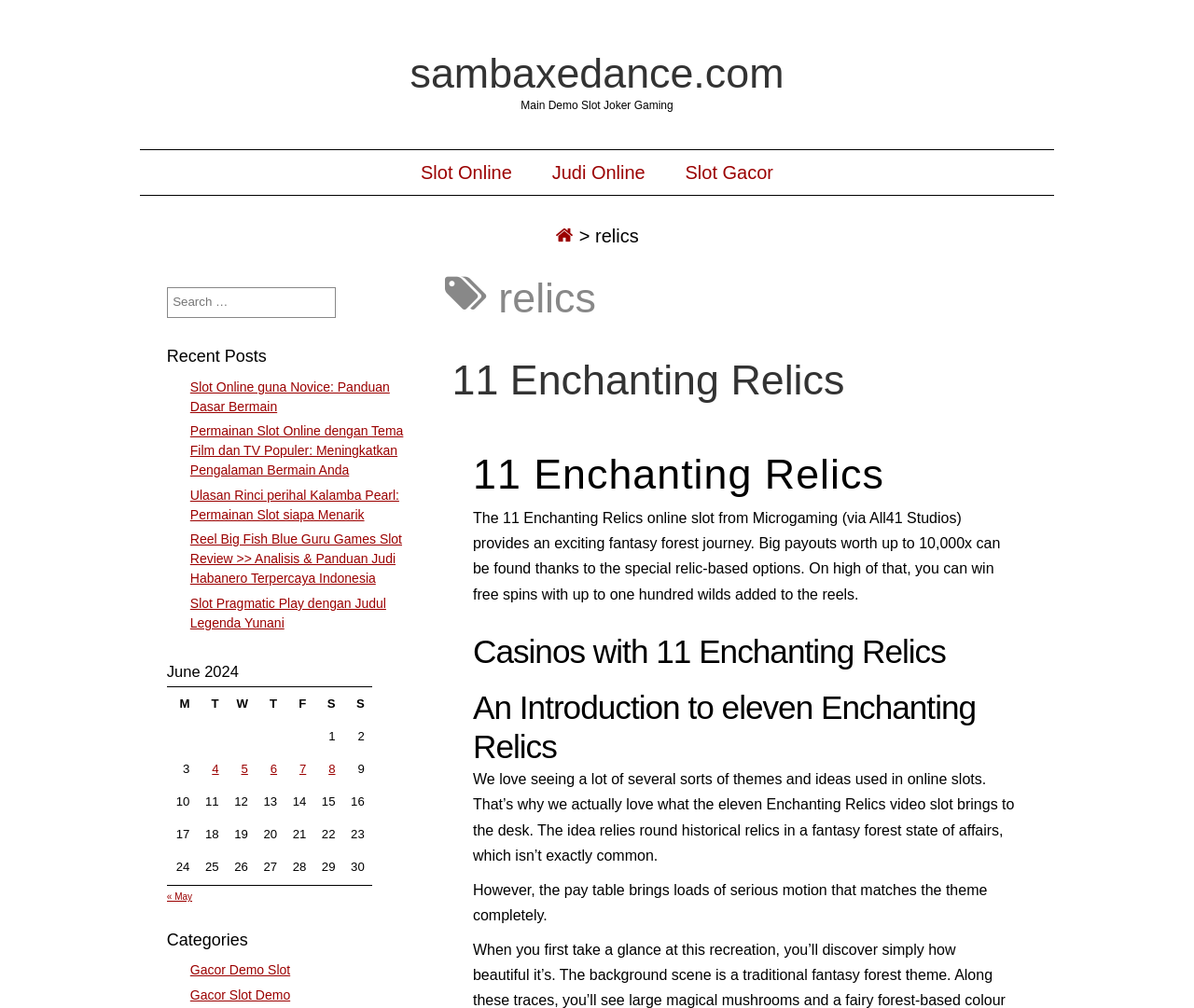Look at the image and give a detailed response to the following question: What is the maximum payout in the 11 Enchanting Relics online slot?

According to the webpage, the 11 Enchanting Relics online slot provides big payouts worth up to 10,000x, which indicates that the maximum payout is 10,000 times the initial bet.